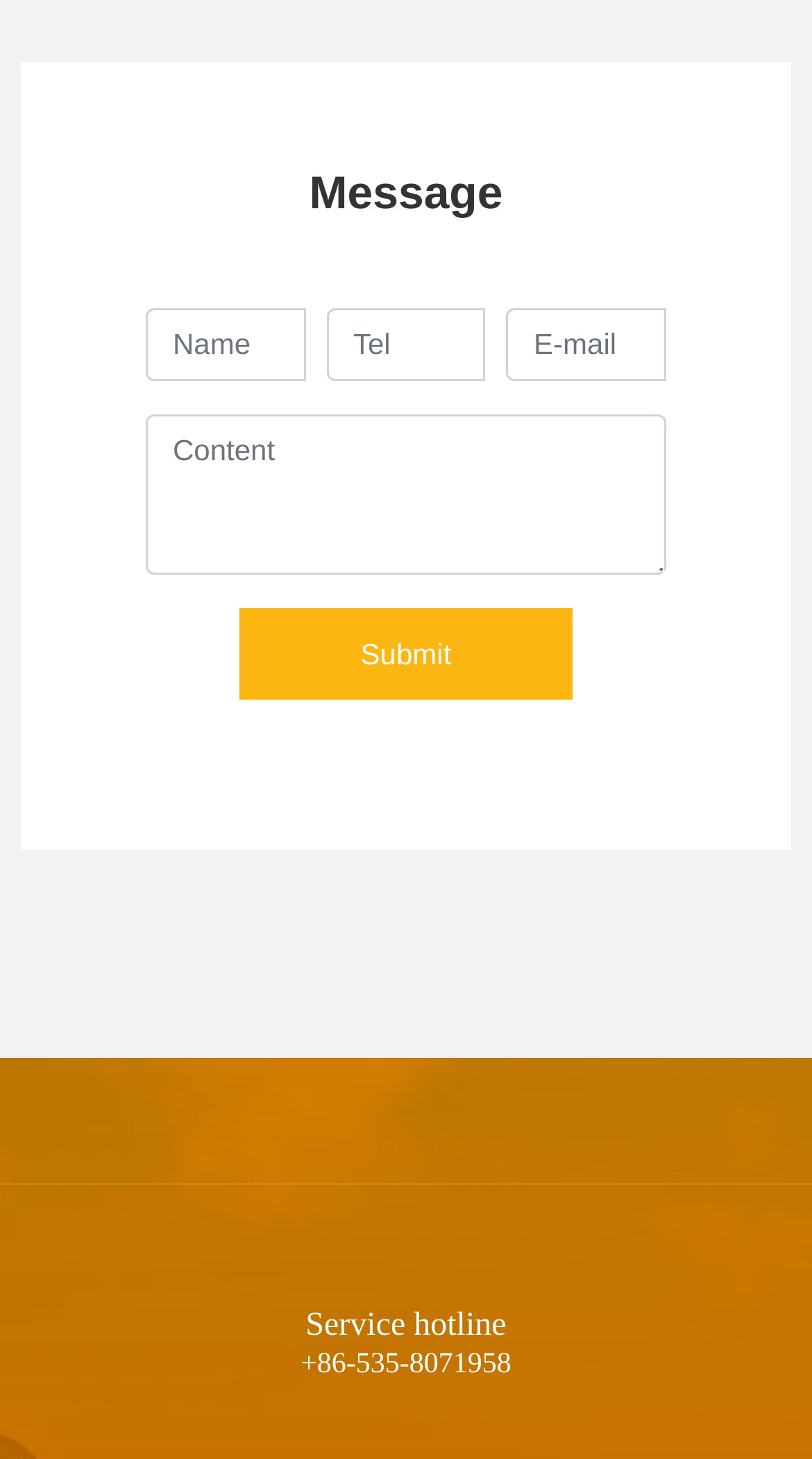What is the alternative text of the 'TEL' image?
Look at the image and respond with a one-word or short phrase answer.

TEL